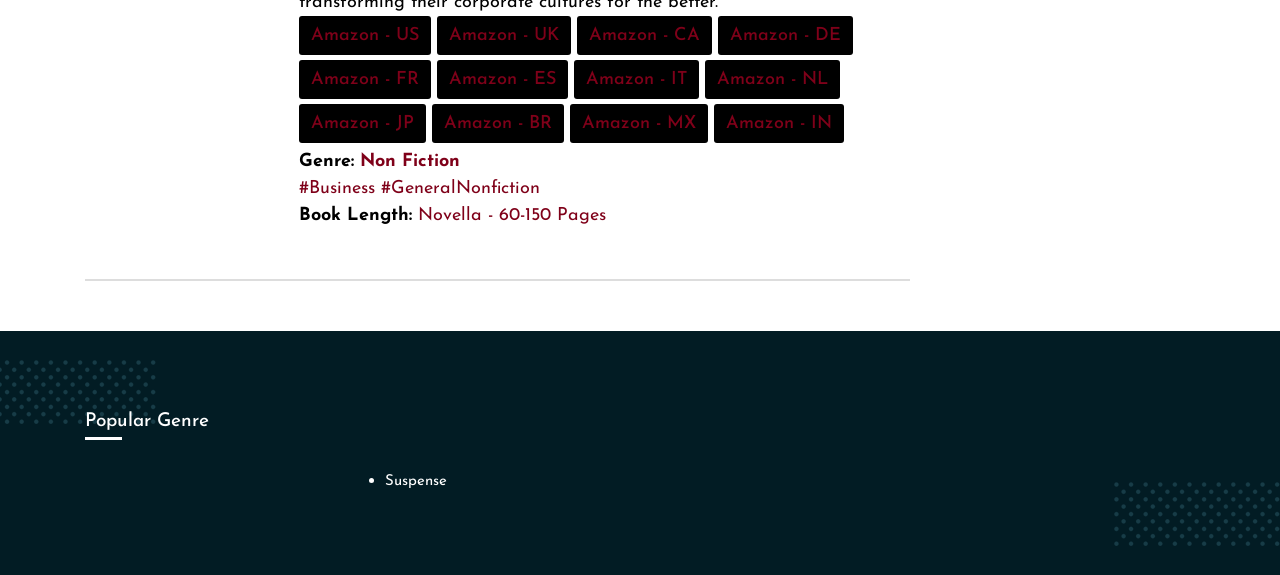Locate the bounding box coordinates of the area that needs to be clicked to fulfill the following instruction: "Select Amazon - US". The coordinates should be in the format of four float numbers between 0 and 1, namely [left, top, right, bottom].

[0.233, 0.027, 0.337, 0.095]